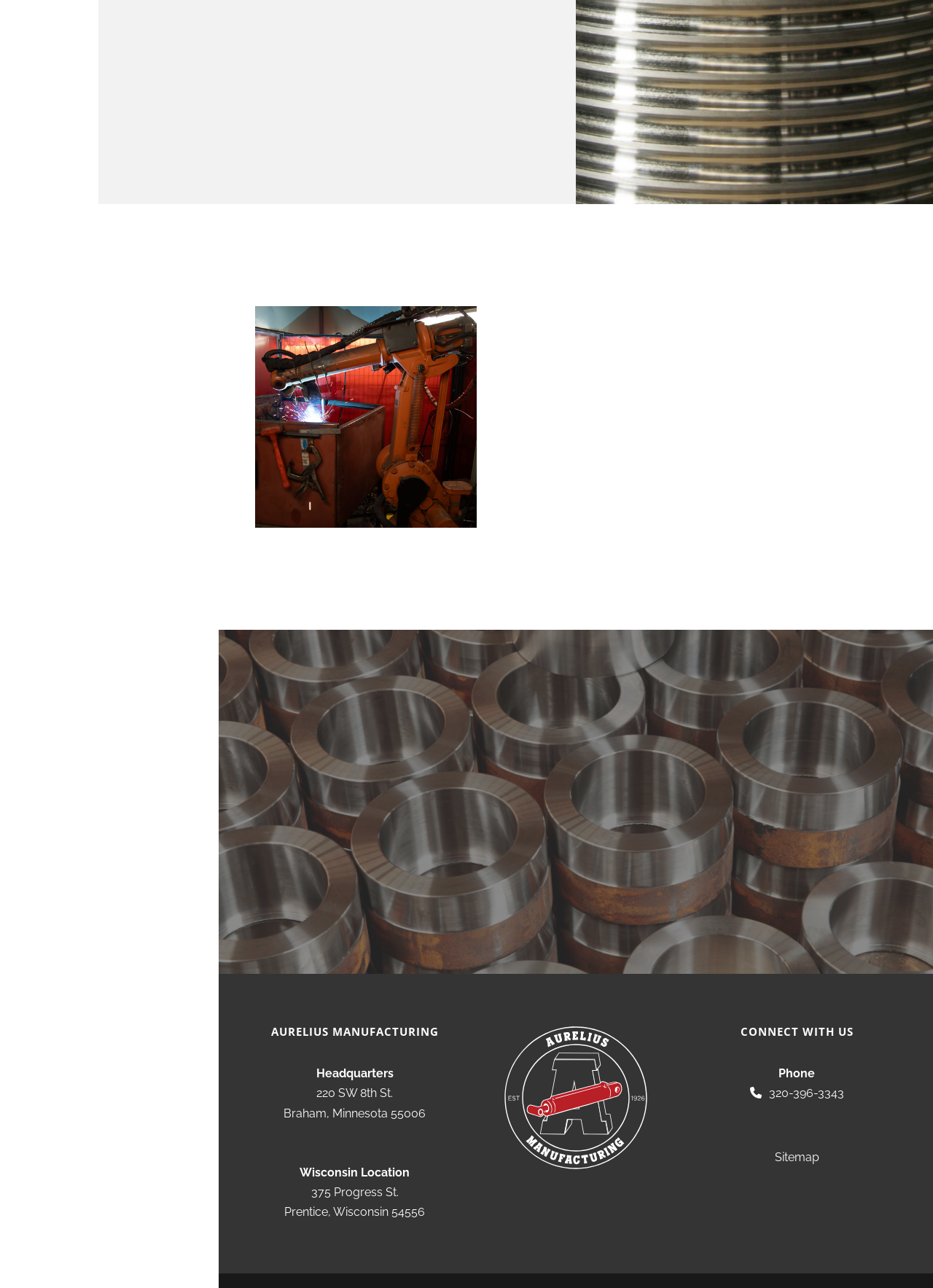Locate the bounding box coordinates of the clickable part needed for the task: "Explore career opportunities".

[0.558, 0.408, 0.837, 0.438]